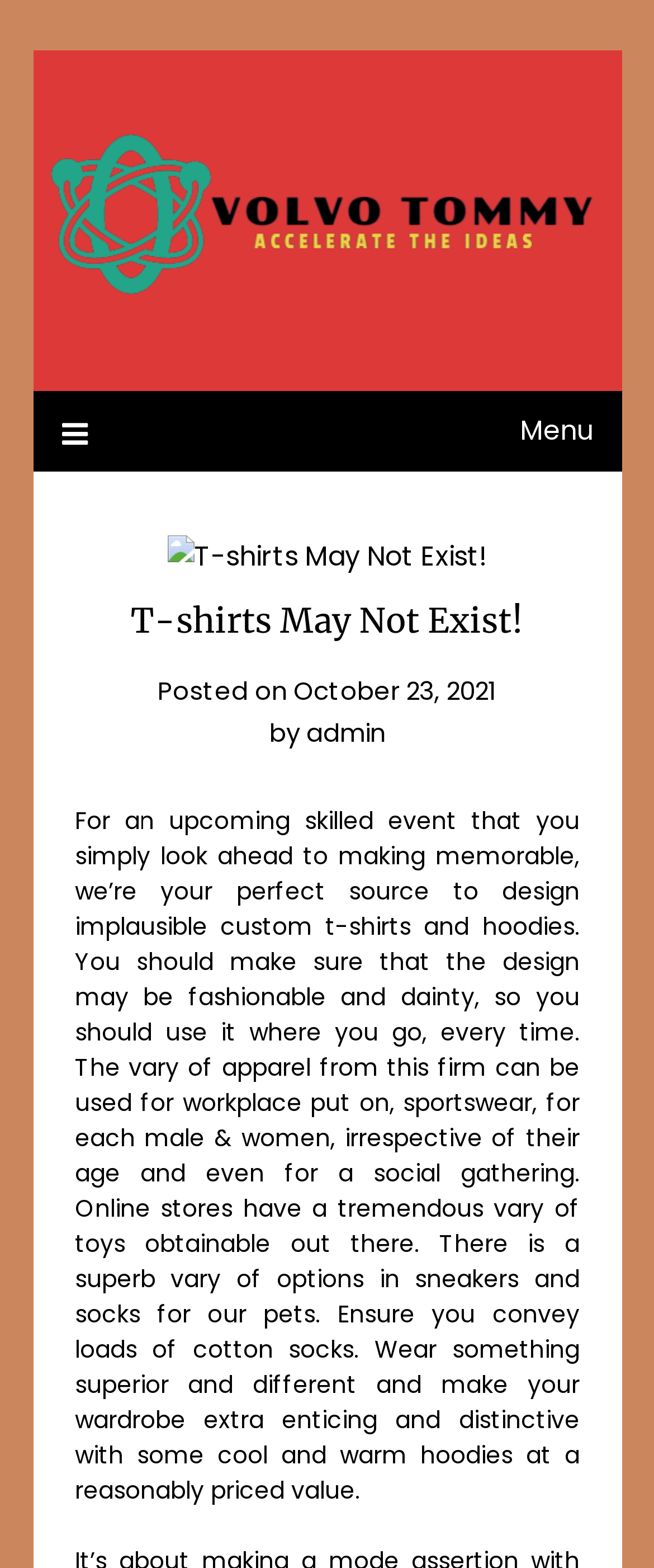Refer to the image and provide an in-depth answer to the question: 
What can be made more attractive with hoodies?

The webpage mentions that you can 'make your wardrobe extra enticing and distinctive with some cool and warm hoodies at a reasonably priced value'. This implies that hoodies can be used to make one's wardrobe more attractive.